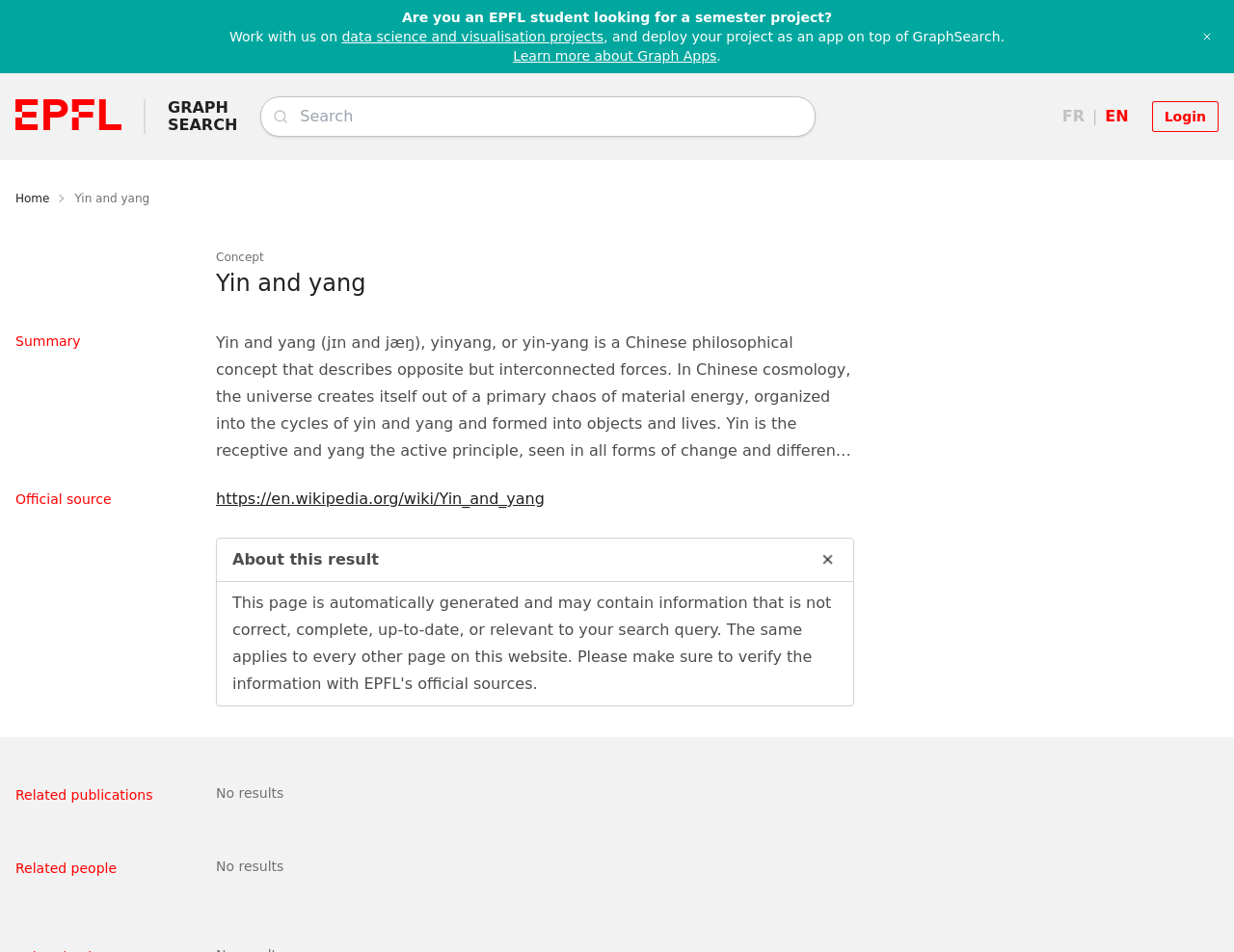Find the bounding box coordinates of the clickable area that will achieve the following instruction: "Search for something".

[0.243, 0.11, 0.654, 0.135]